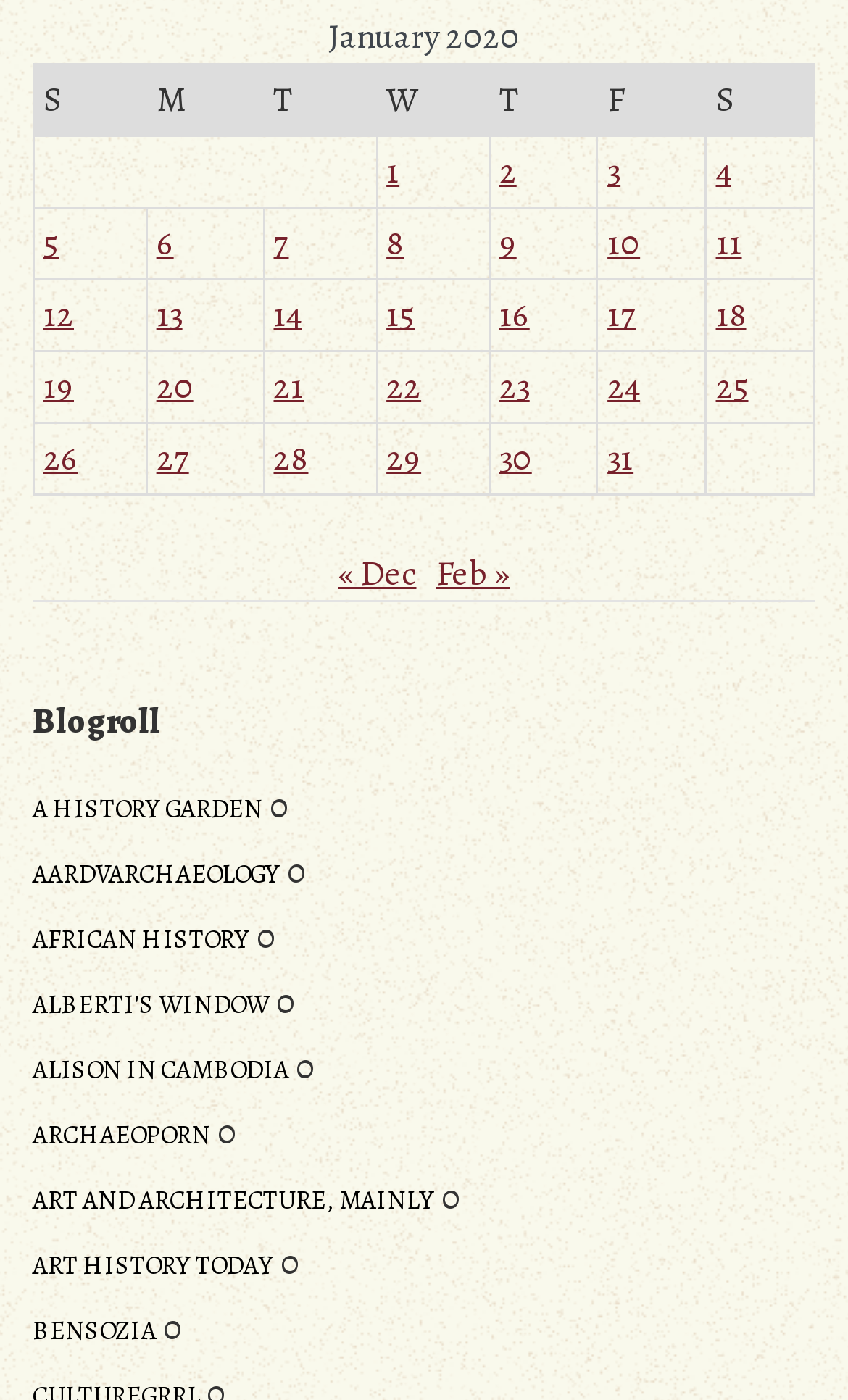Could you highlight the region that needs to be clicked to execute the instruction: "View posts published on January 2, 2020"?

[0.589, 0.106, 0.609, 0.14]